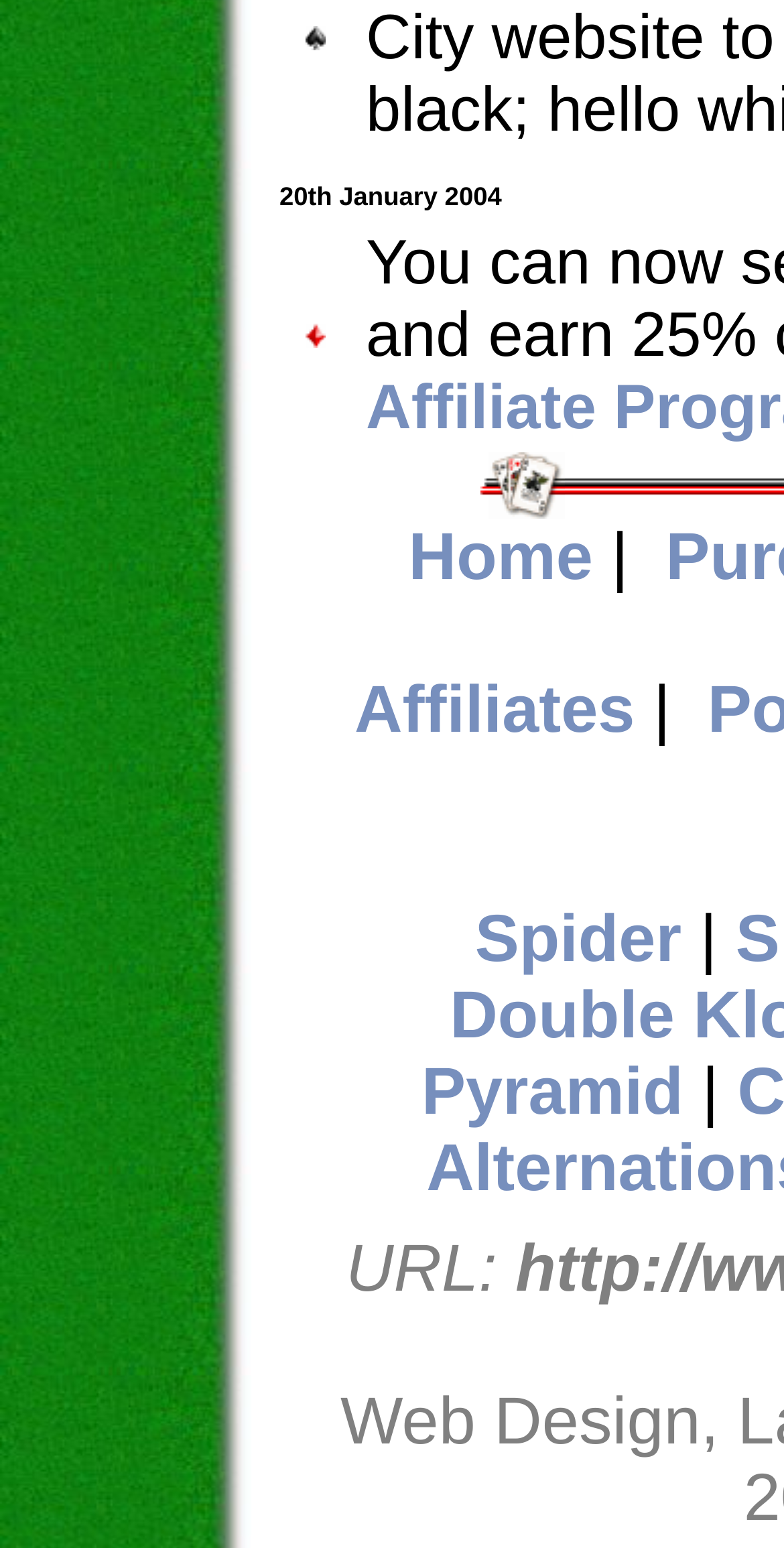What is the last link on the webpage?
From the image, respond with a single word or phrase.

Pyramid